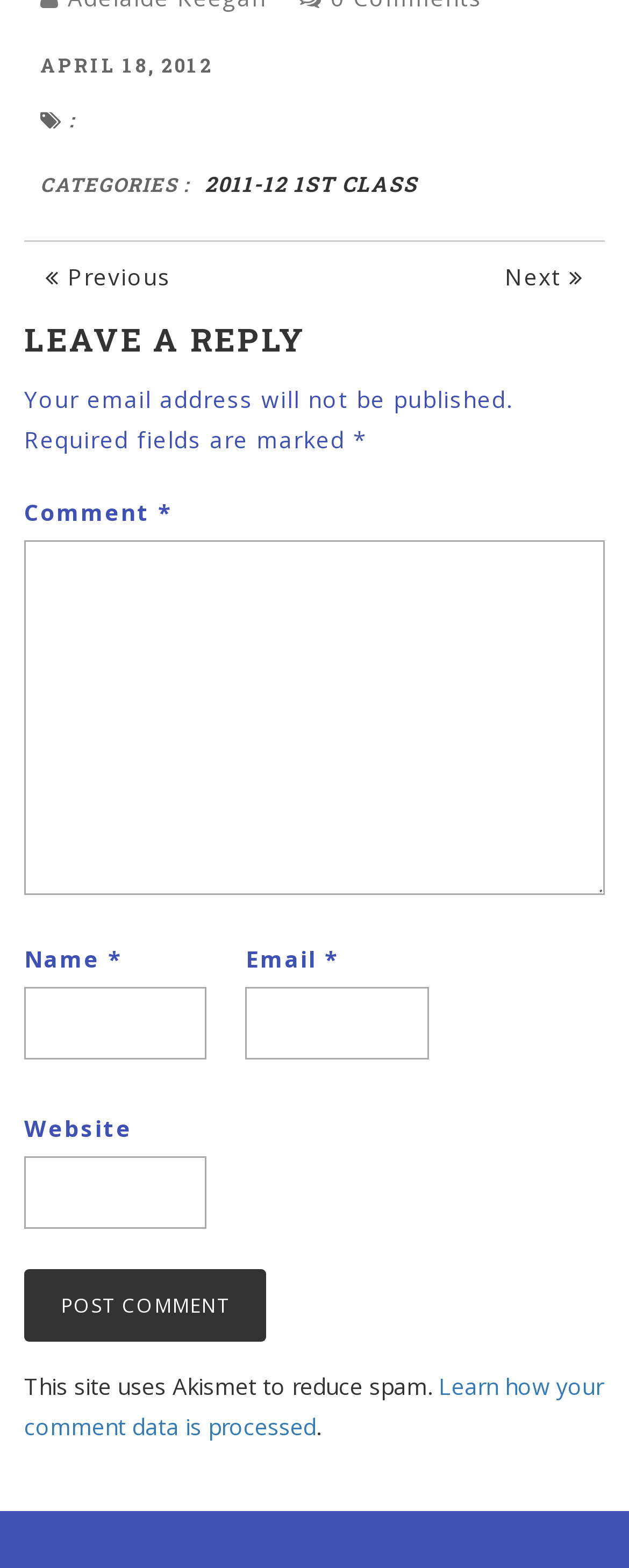Please find the bounding box coordinates for the clickable element needed to perform this instruction: "Click on the 'Learn how your comment data is processed' link".

[0.038, 0.874, 0.959, 0.919]